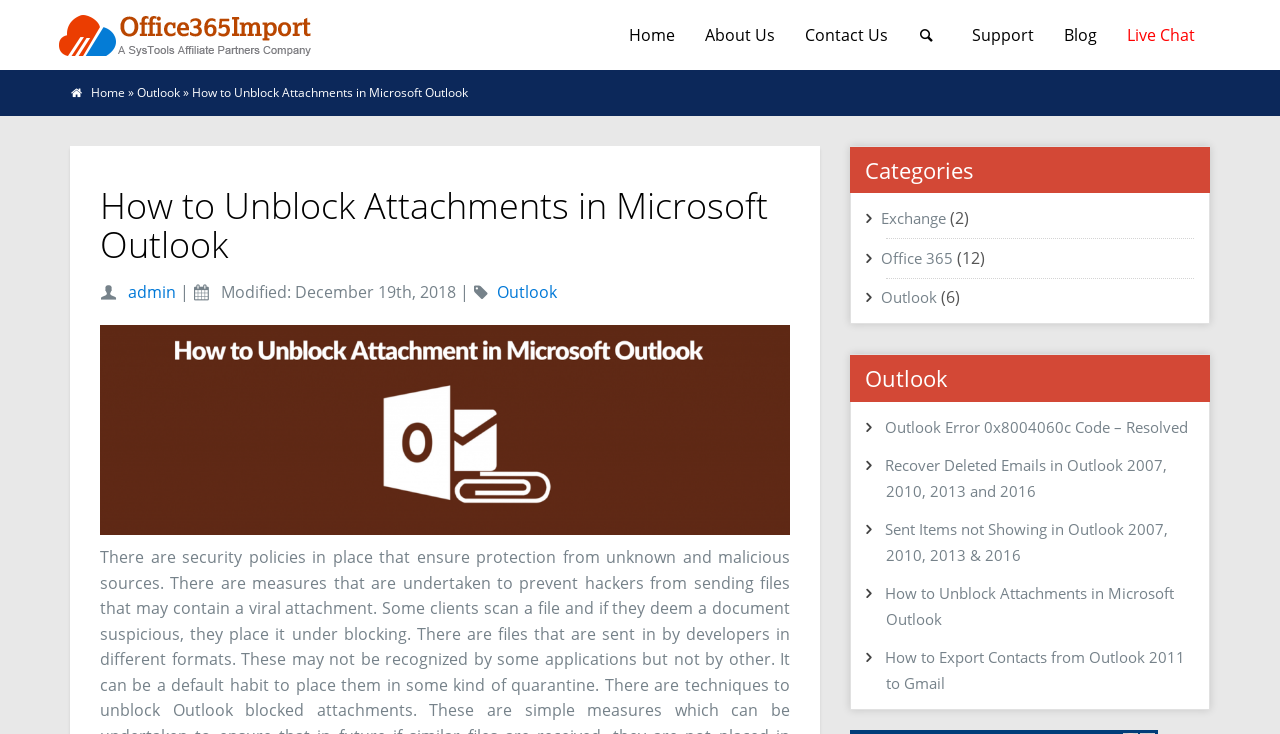Determine the bounding box coordinates of the clickable area required to perform the following instruction: "Read the article about unblocking Outlook blocked attachments". The coordinates should be represented as four float numbers between 0 and 1: [left, top, right, bottom].

[0.078, 0.443, 0.617, 0.729]